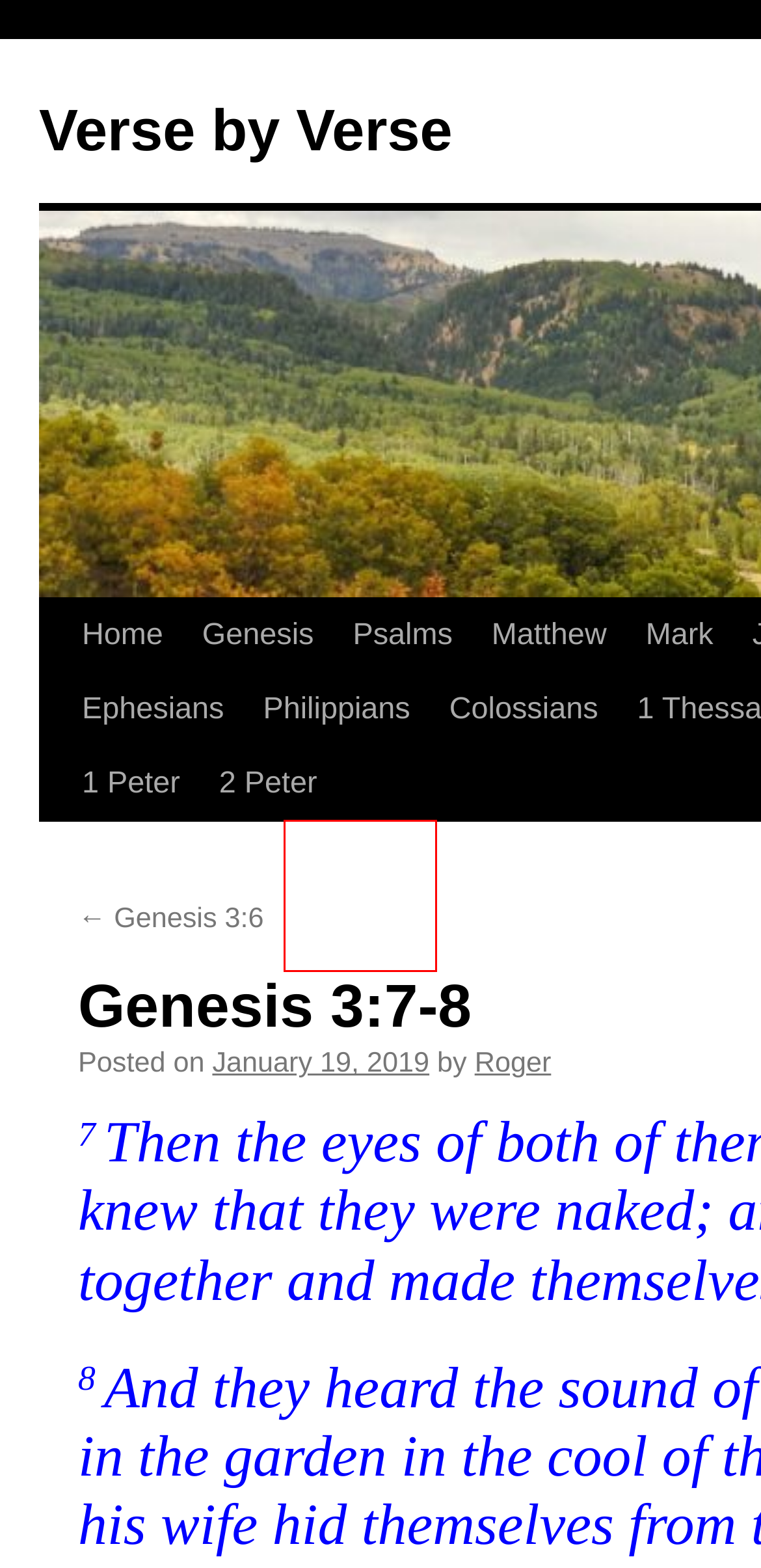Review the screenshot of a webpage that includes a red bounding box. Choose the most suitable webpage description that matches the new webpage after clicking the element within the red bounding box. Here are the candidates:
A. Genesis 3:6 | Verse by Verse
B. Mark | Verse by Verse
C. Titus | Verse by Verse
D. 1 Timothy | Verse by Verse
E. Psalms | Verse by Verse
F. 2 Thessalonians | Verse by Verse
G. John | Verse by Verse
H. Verse by Verse | My personal Bible study notes

D